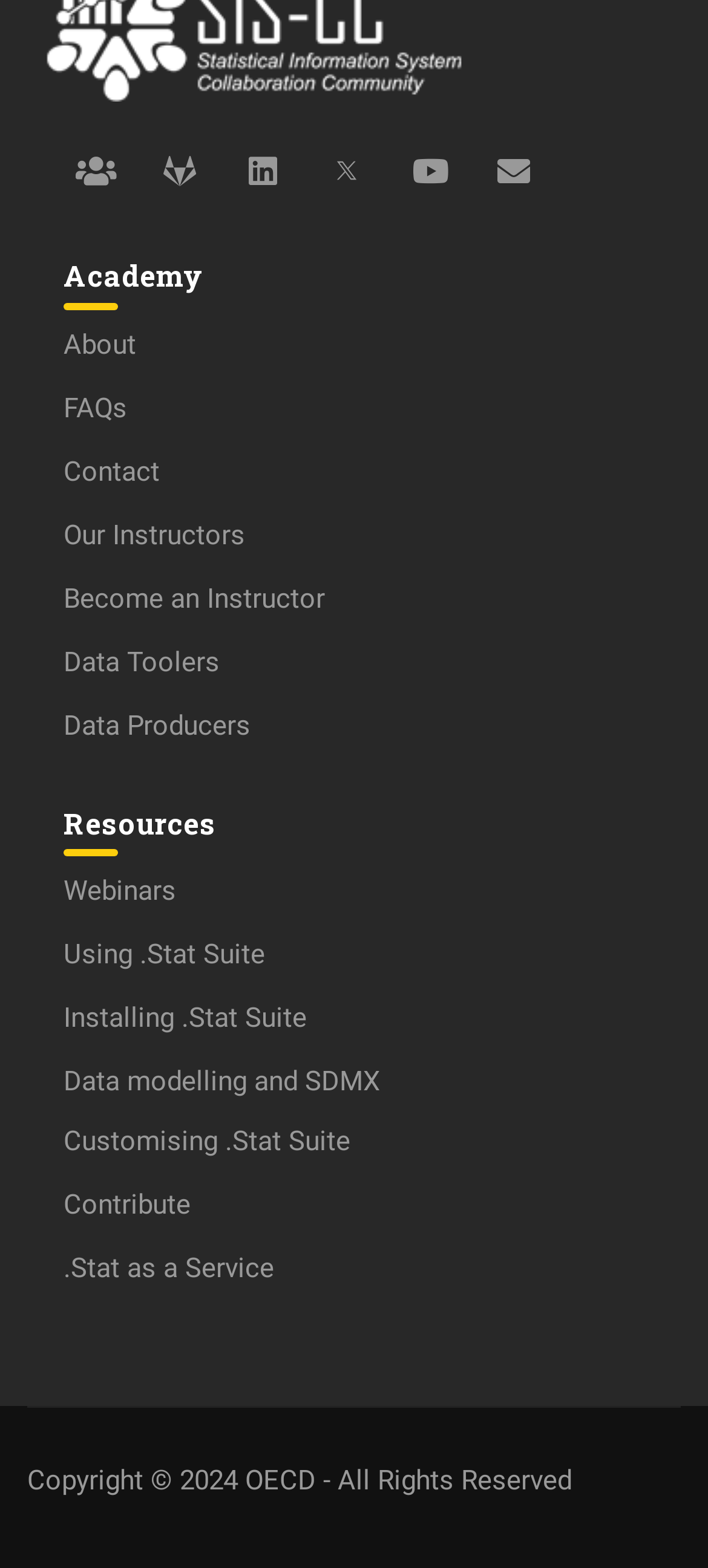Determine the bounding box coordinates of the element that should be clicked to execute the following command: "Click on About".

[0.09, 0.209, 0.192, 0.23]